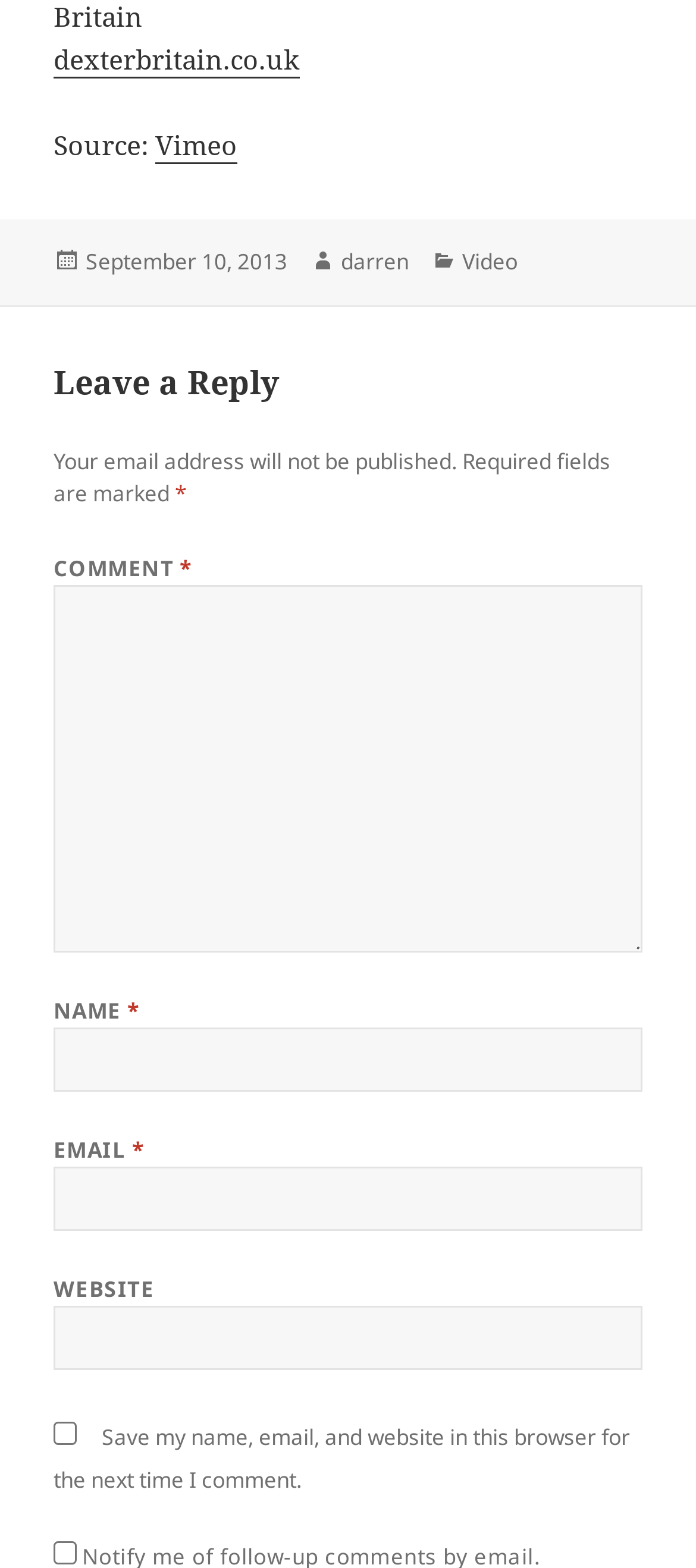What is the purpose of the checkbox 'Save my name, email, and website in this browser for the next time I comment'?
Please answer the question with a single word or phrase, referencing the image.

To save user information for future comments